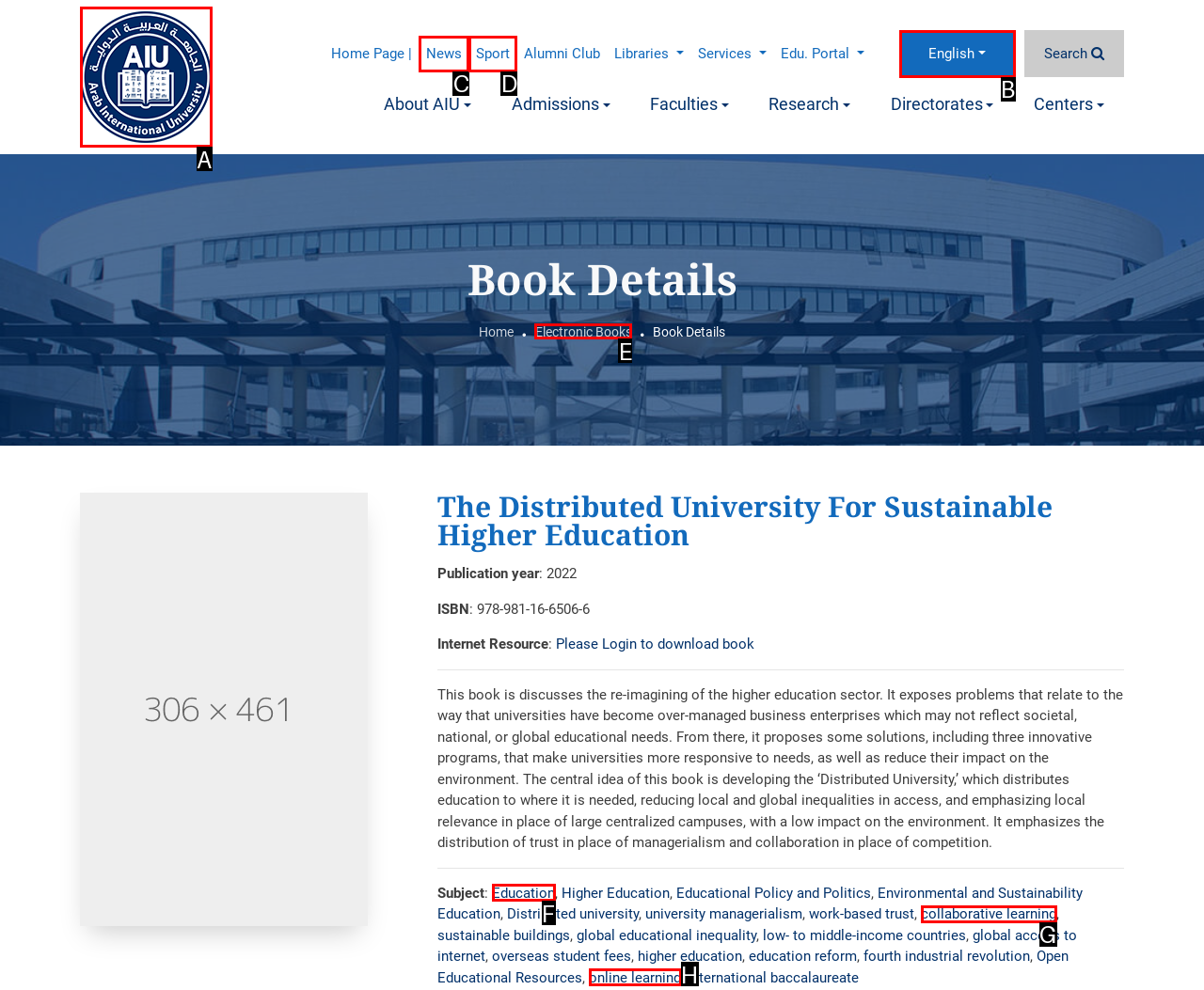Assess the description: News and select the option that matches. Provide the letter of the chosen option directly from the given choices.

C